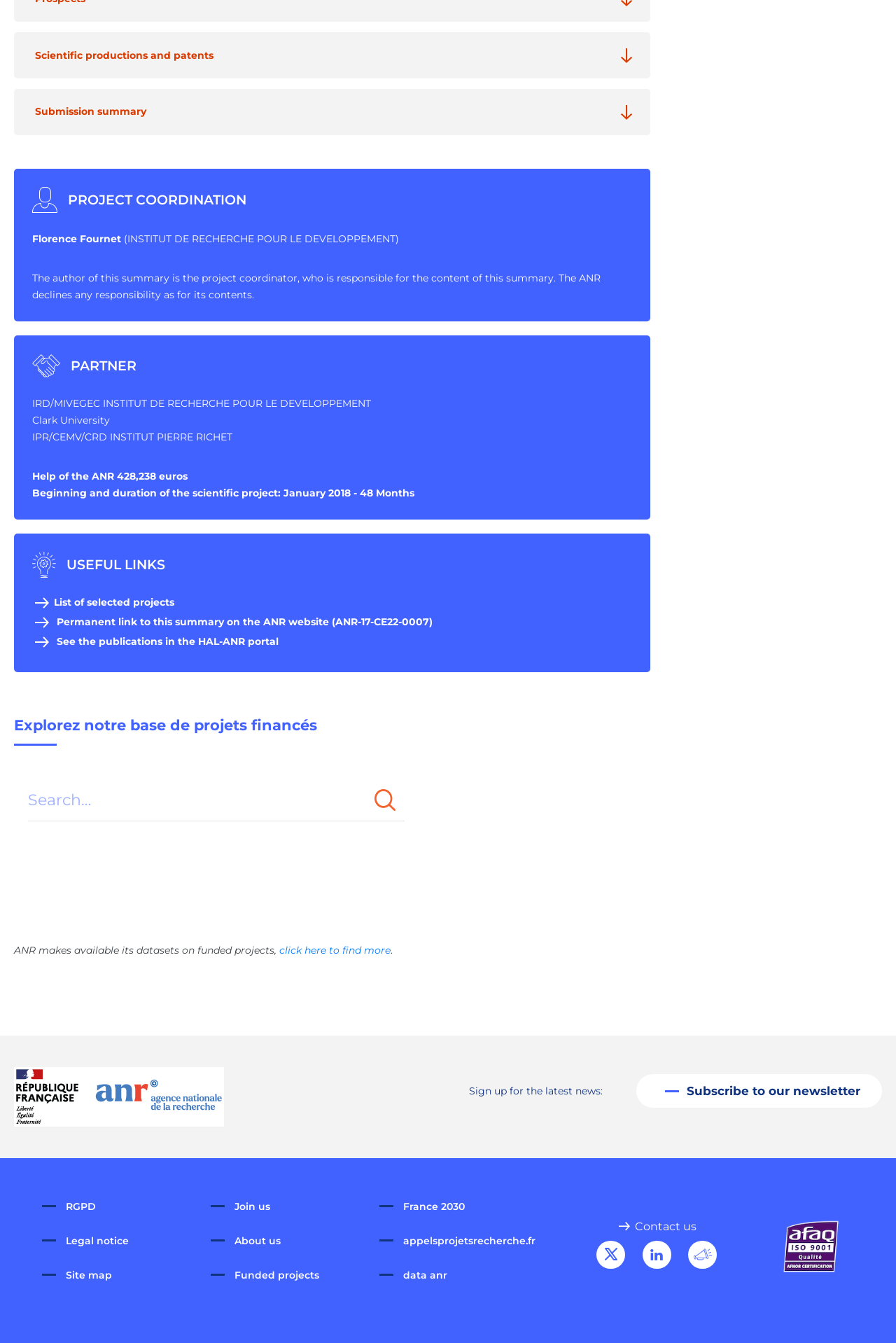Locate the bounding box coordinates for the element described below: "appelsprojetsrecherche.fr". The coordinates must be four float values between 0 and 1, formatted as [left, top, right, bottom].

[0.423, 0.919, 0.598, 0.928]